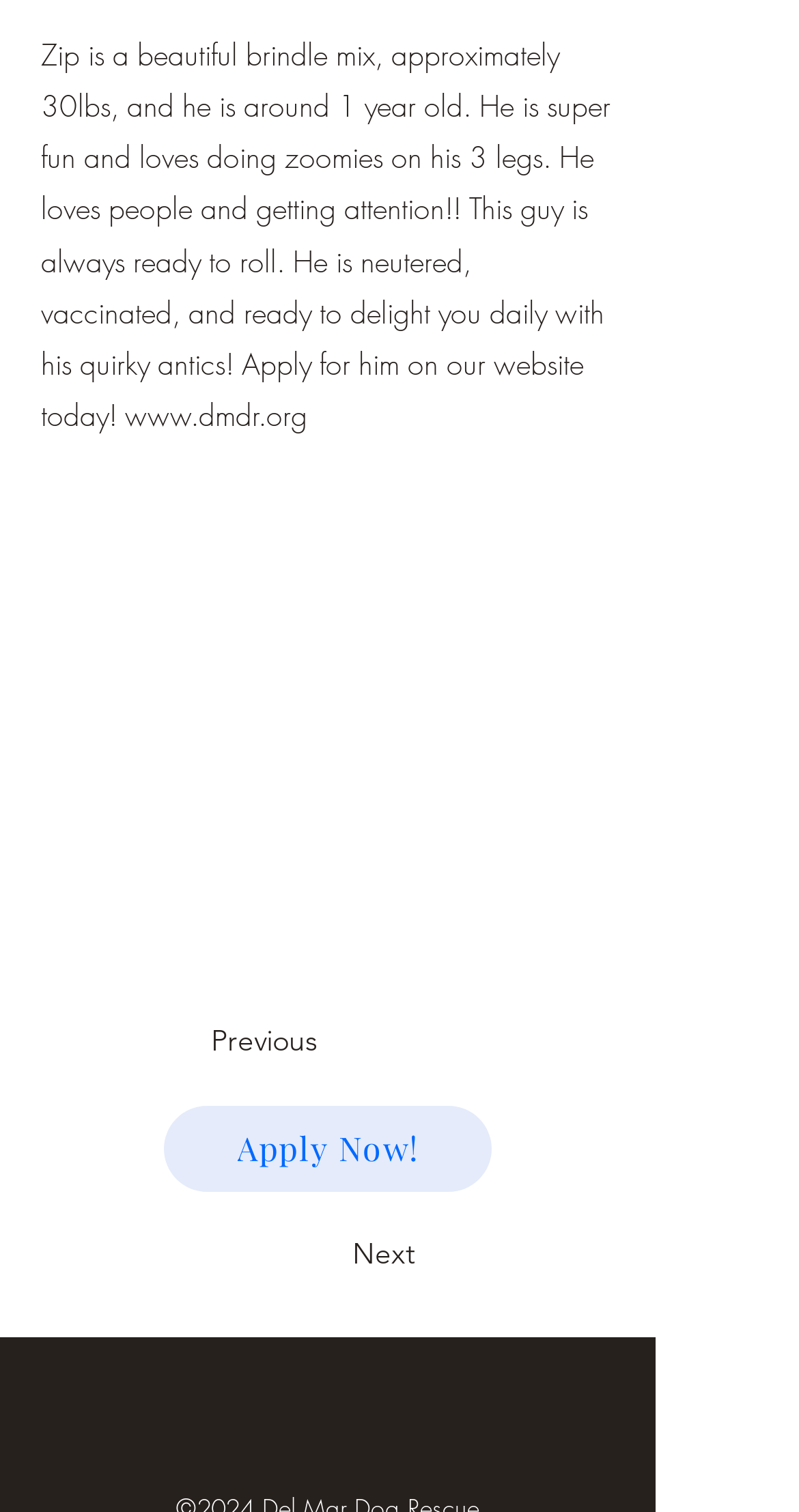Ascertain the bounding box coordinates for the UI element detailed here: "Next". The coordinates should be provided as [left, top, right, bottom] with each value being a float between 0 and 1.

[0.3, 0.802, 0.521, 0.858]